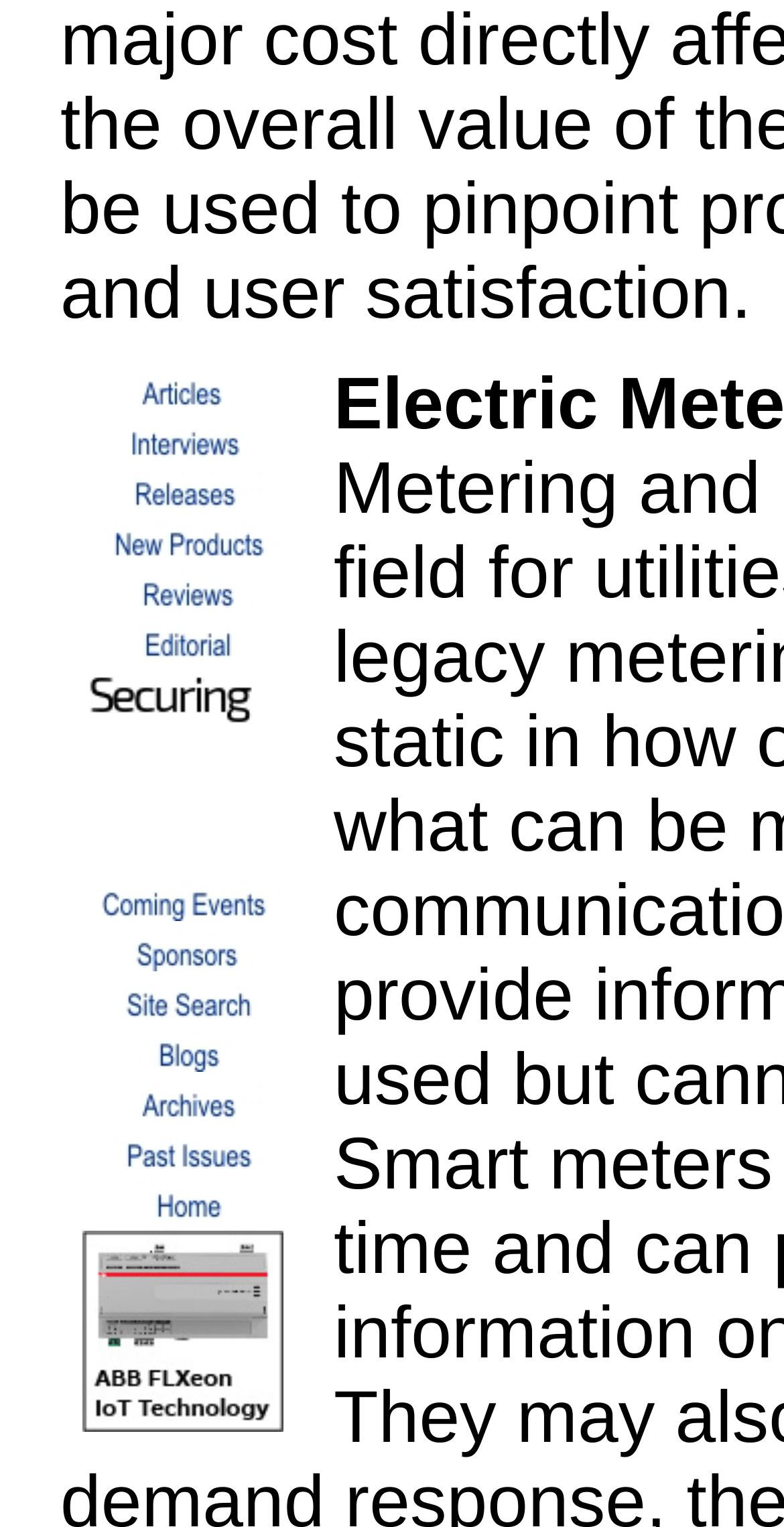Please answer the following question using a single word or phrase: 
What are the main categories on this webpage?

Articles, Interviews, etc.